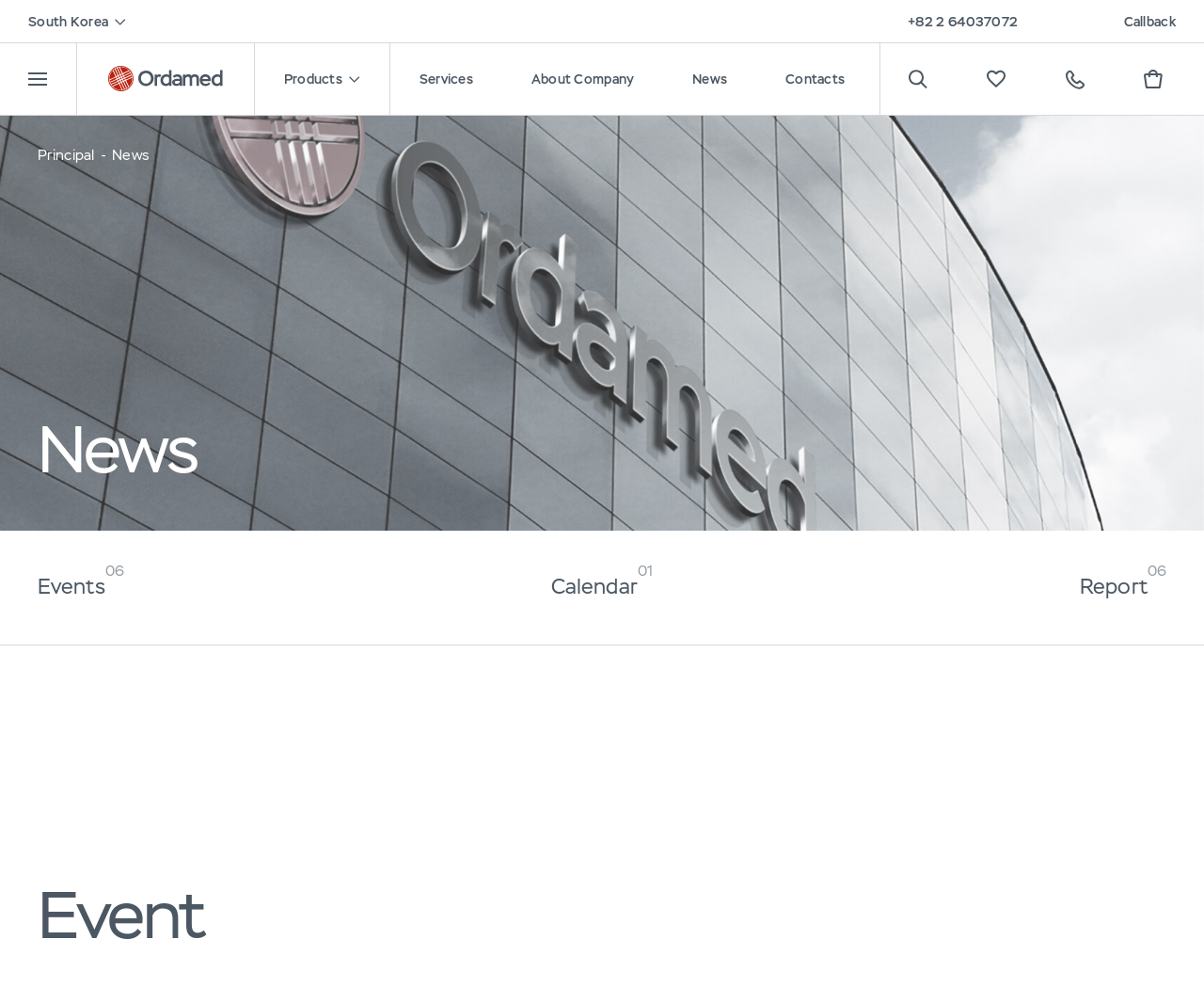Can you find the bounding box coordinates for the element that needs to be clicked to execute this instruction: "Search for something"? The coordinates should be given as four float numbers between 0 and 1, i.e., [left, top, right, bottom].

[0.755, 0.076, 0.77, 0.094]